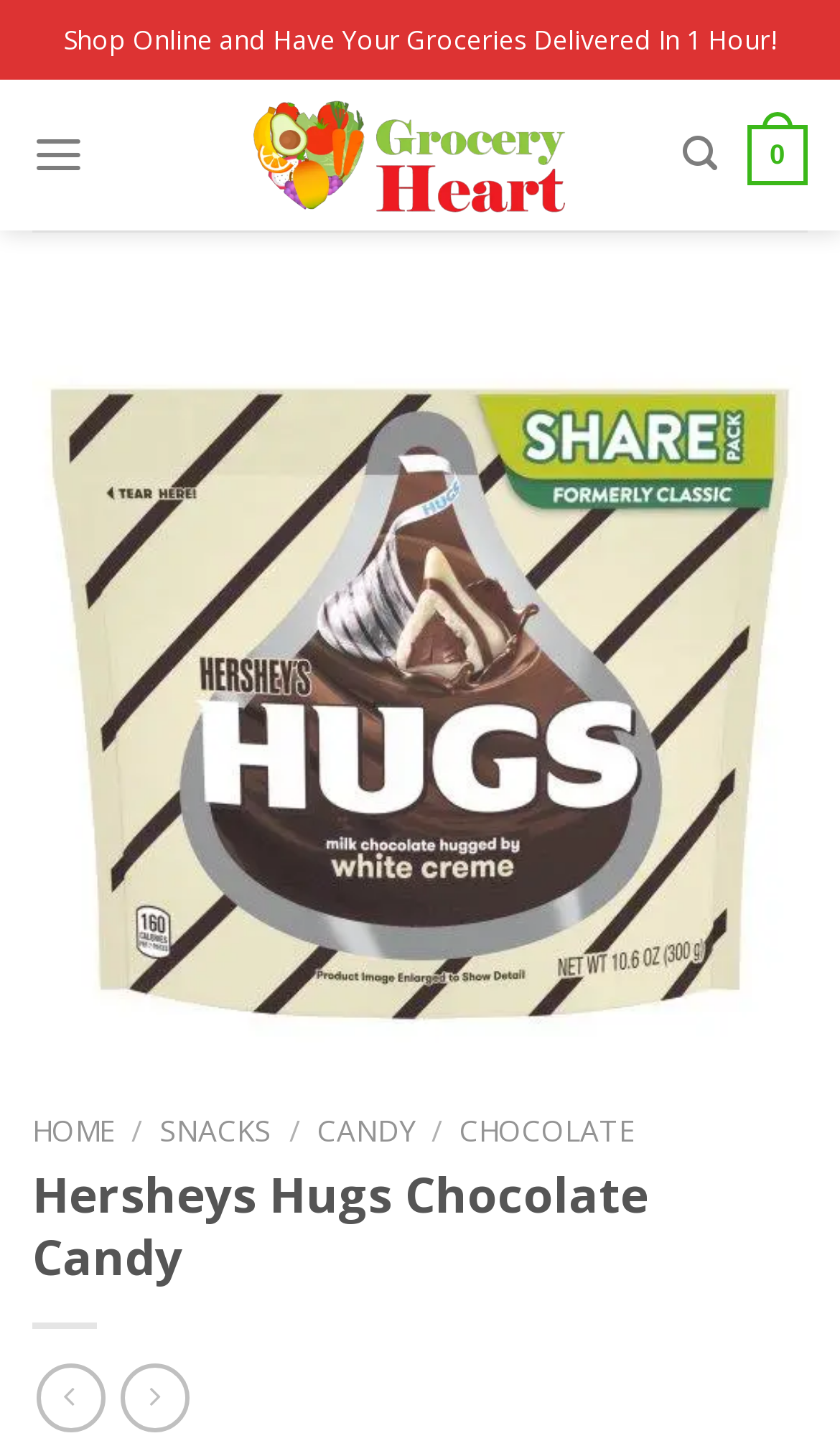Answer the question briefly using a single word or phrase: 
What is the product category?

CHOCOLATE